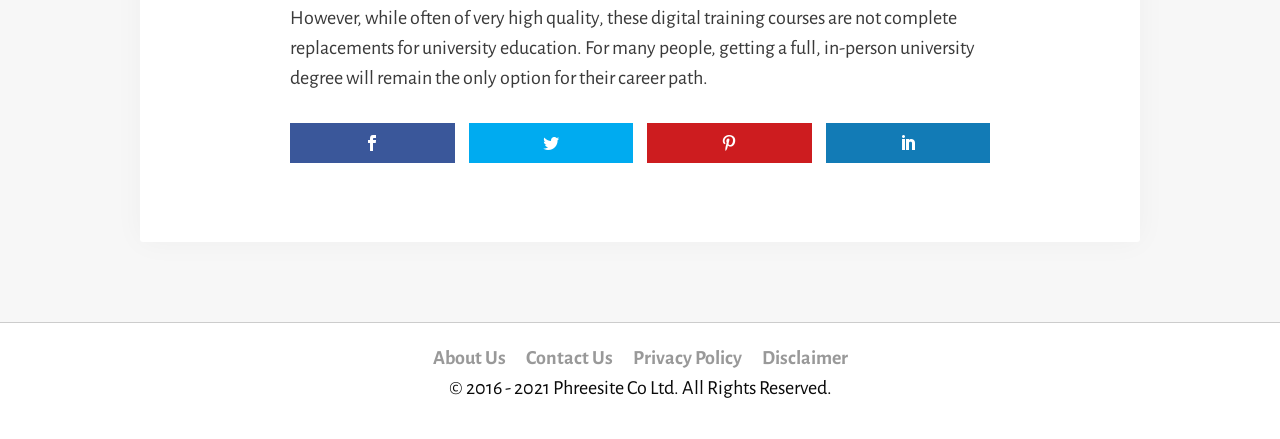Answer the question below in one word or phrase:
What is the topic of the main text?

University education